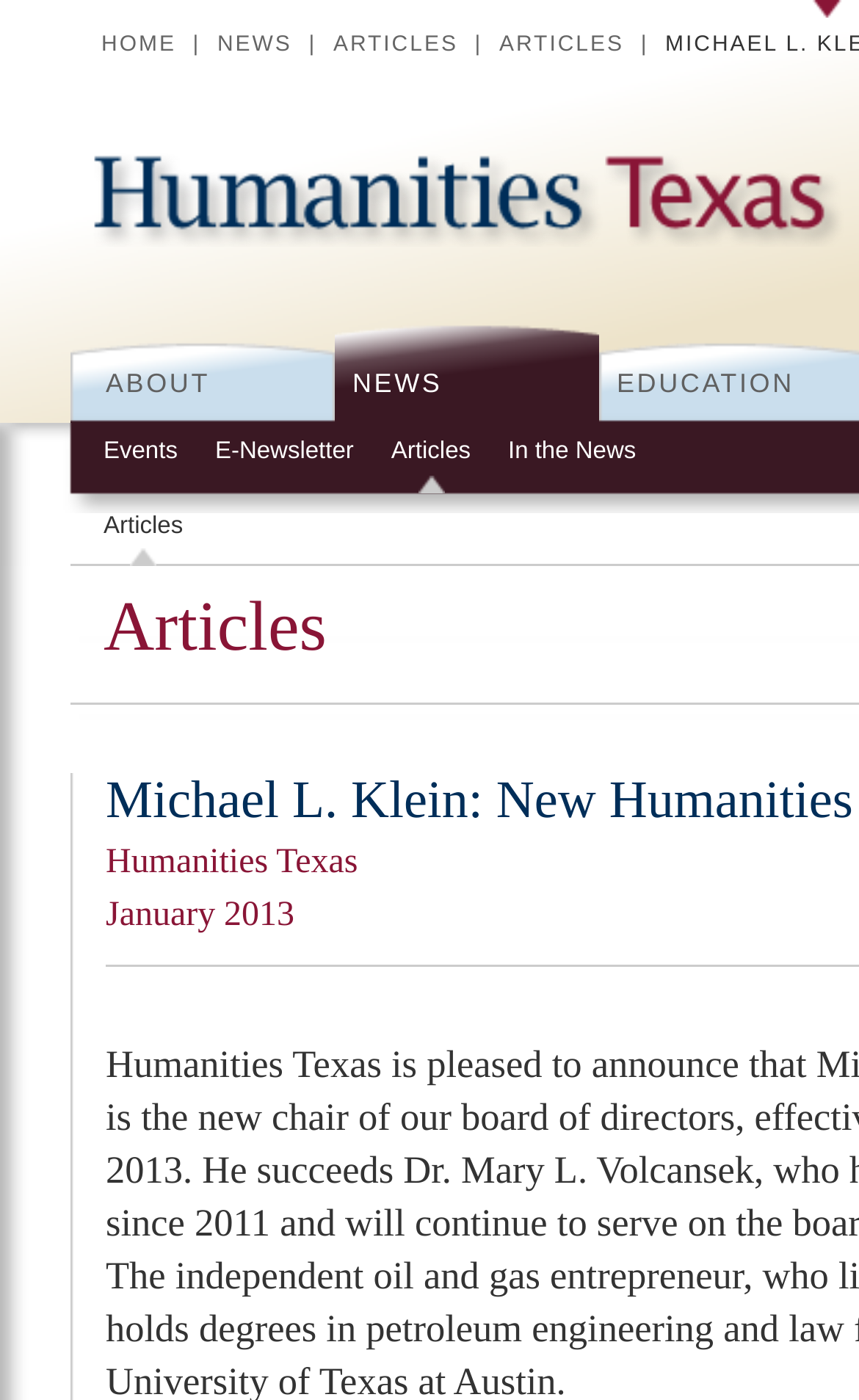Identify the bounding box coordinates for the element you need to click to achieve the following task: "view ABOUT page". The coordinates must be four float values ranging from 0 to 1, formatted as [left, top, right, bottom].

[0.082, 0.228, 0.39, 0.302]